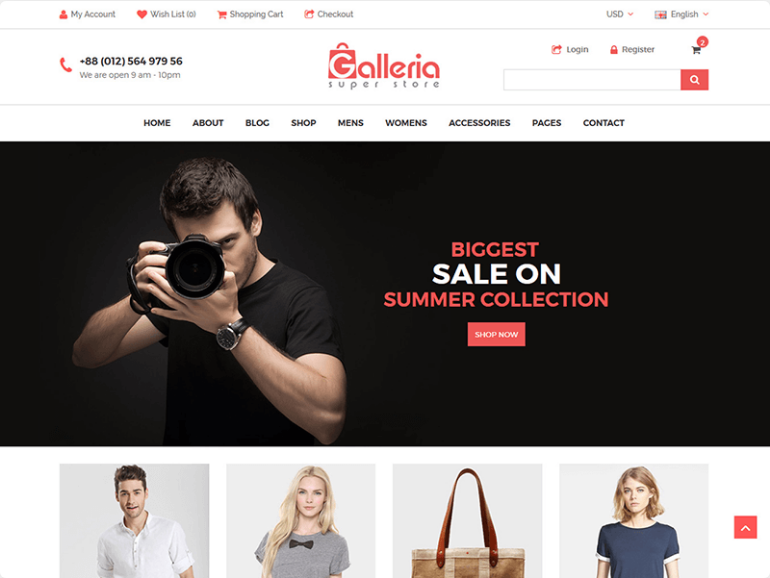Describe all the elements visible in the image meticulously.

The image showcases the homepage of "Galleria," an eCommerce superstore template designed for a sleek online shopping experience. The focal point features a man with short dark hair, dressed in a black shirt, holding a camera directly towards the viewer, emphasizing a modern and engaging aesthetic. The background is a rich dark color, enhancing the visibility of the central text which proclaims "BIGGEST SALE ON SUMMER COLLECTION." This promotional message is designed to attract attention and encourage visitors to click on the "SHOP NOW" button displayed prominently.

The layout includes a navigation bar at the top with links to various sections such as "HOME," "BLOG," "SHOP," and more, allowing easy access for users. Below the main promotional image, a selection of products is visually represented, highlighting the store's diverse offerings. Overall, the design combines striking visuals with a user-friendly interface, making it an effective template for online retail.